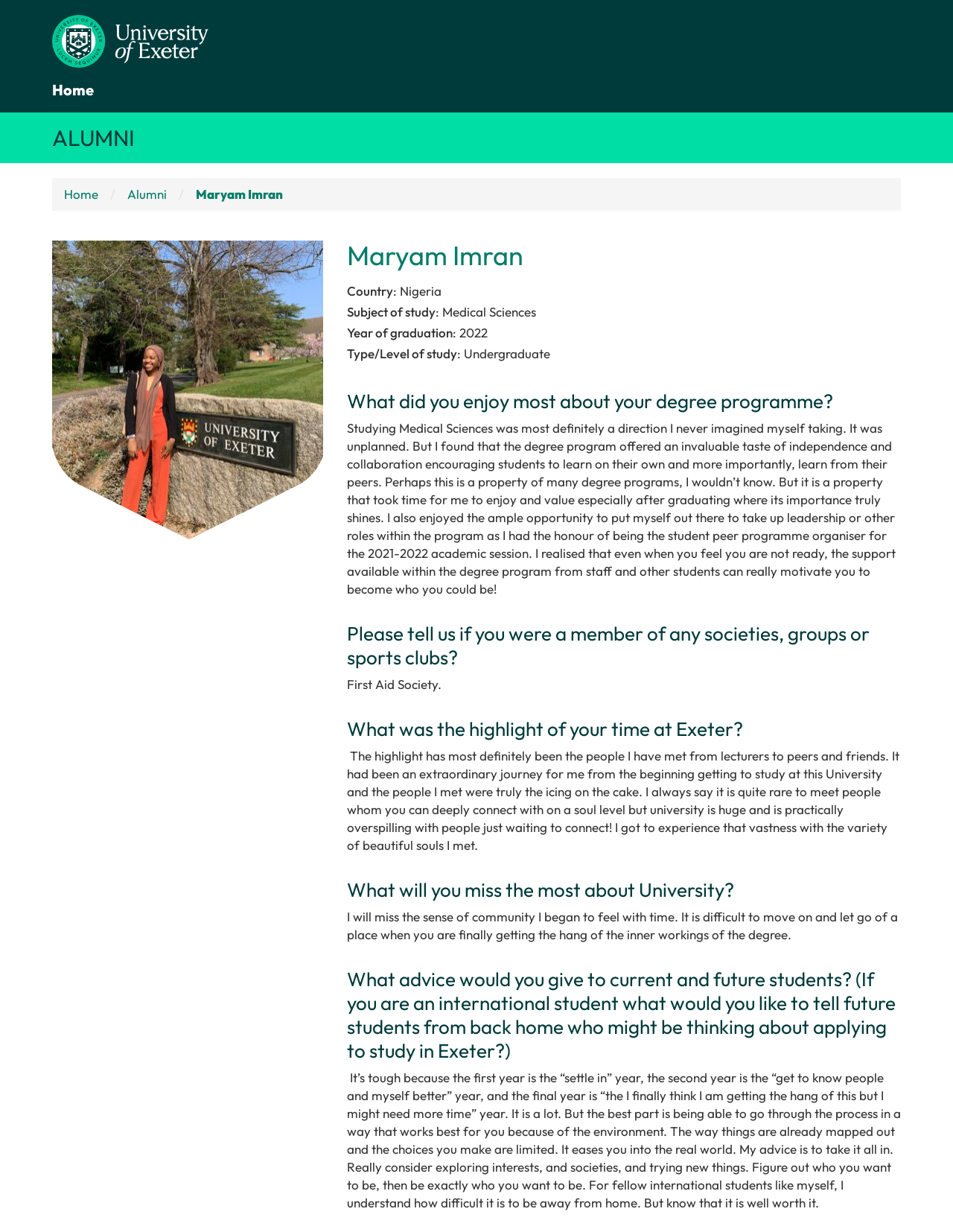What type of study did Maryam Imran pursue?
Answer the question with a detailed and thorough explanation.

The webpage indicates that Maryam Imran pursued an undergraduate degree in Medical Sciences, as mentioned in the section 'Maryam Imran' under the heading 'Type/Level of study'.